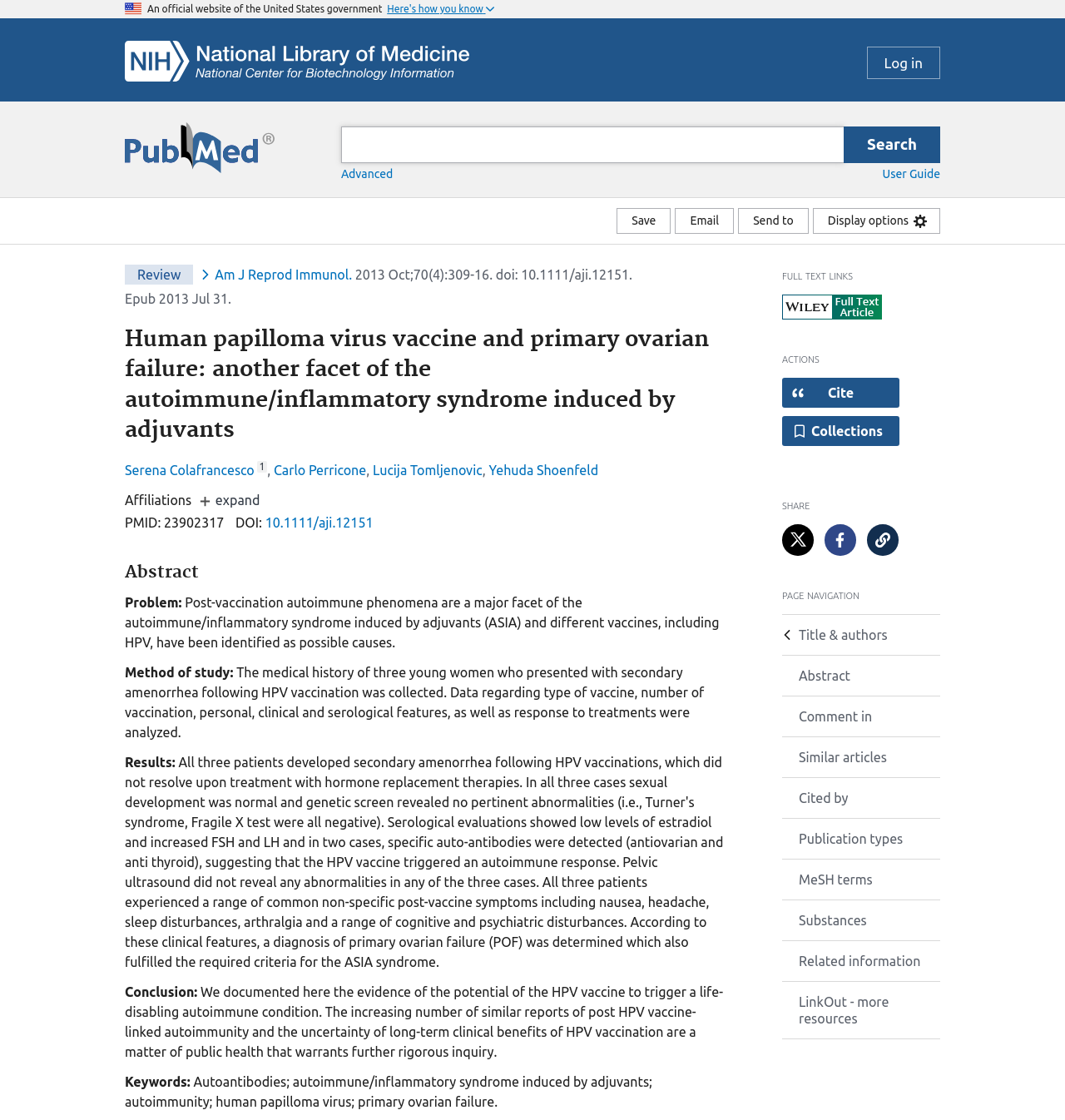Provide your answer to the question using just one word or phrase: What is the conclusion of the study?

HPV vaccine can trigger life-disabling autoimmune condition